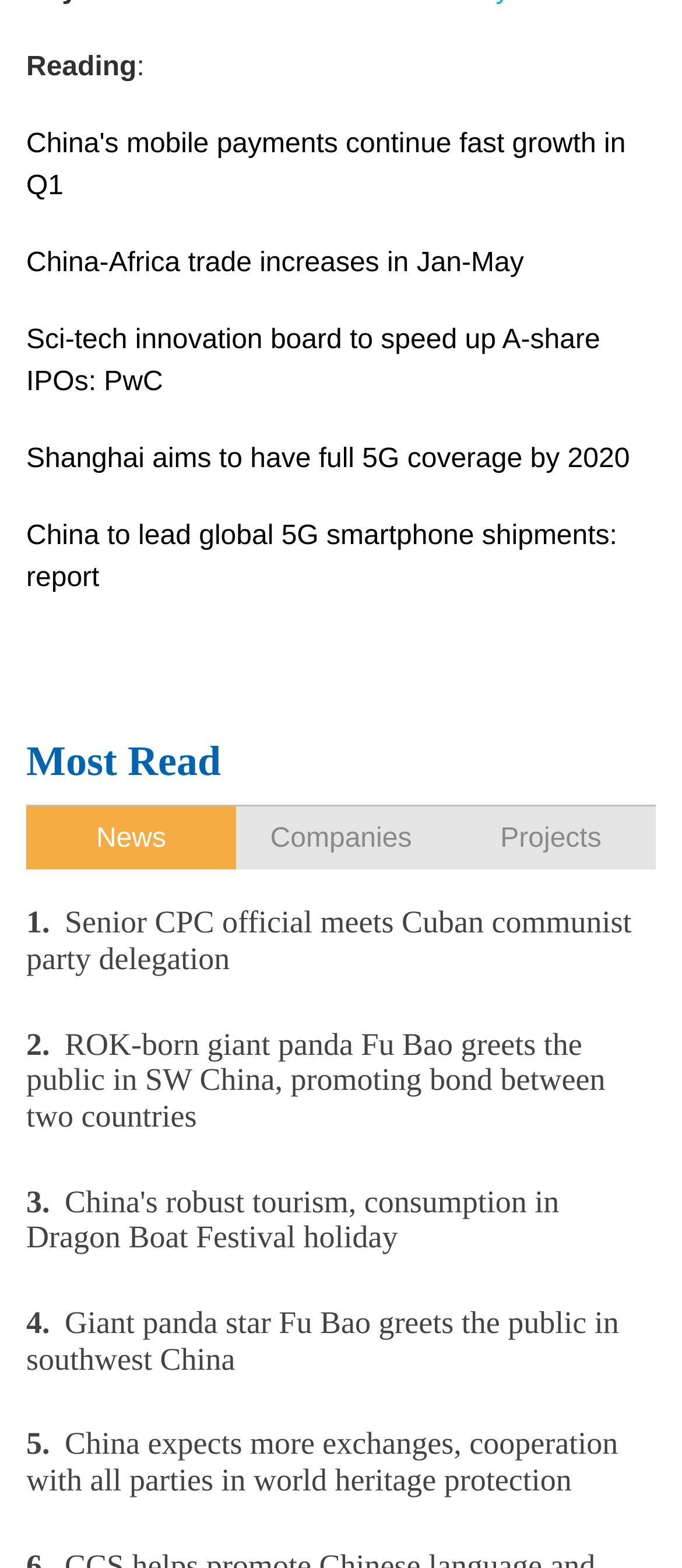Please identify the coordinates of the bounding box for the clickable region that will accomplish this instruction: "Read about senior CPC official meeting Cuban communist party delegation".

[0.038, 0.577, 0.962, 0.623]